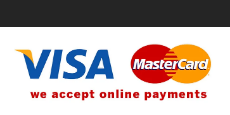What is the purpose of the visual communication?
Give a single word or phrase as your answer by examining the image.

To reassure customers